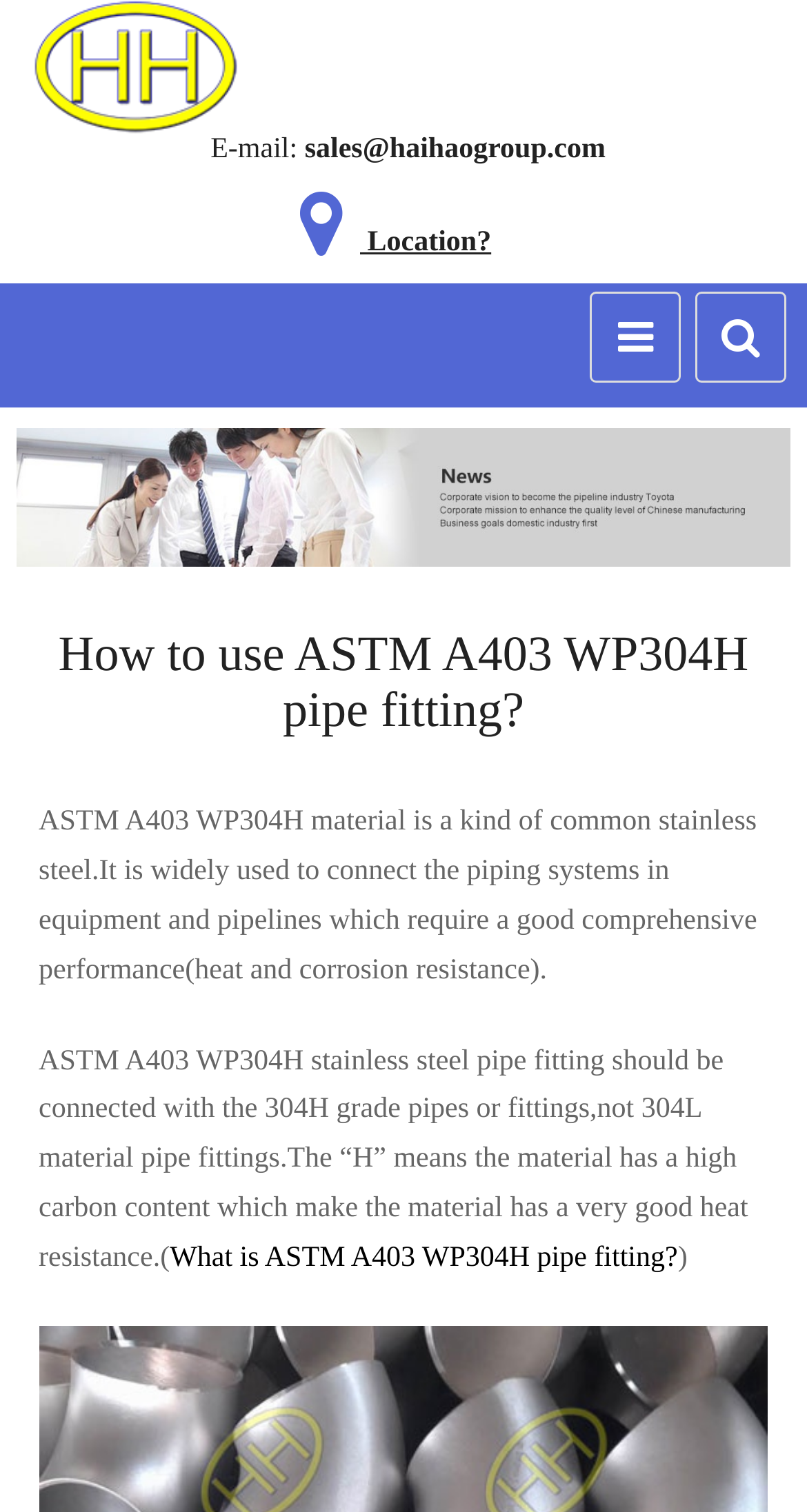What is ASTM A403 WP304H material?
Based on the visual information, provide a detailed and comprehensive answer.

Based on the webpage content, ASTM A403 WP304H material is described as a kind of common stainless steel. It is widely used to connect the piping systems in equipment and pipelines which require a good comprehensive performance.